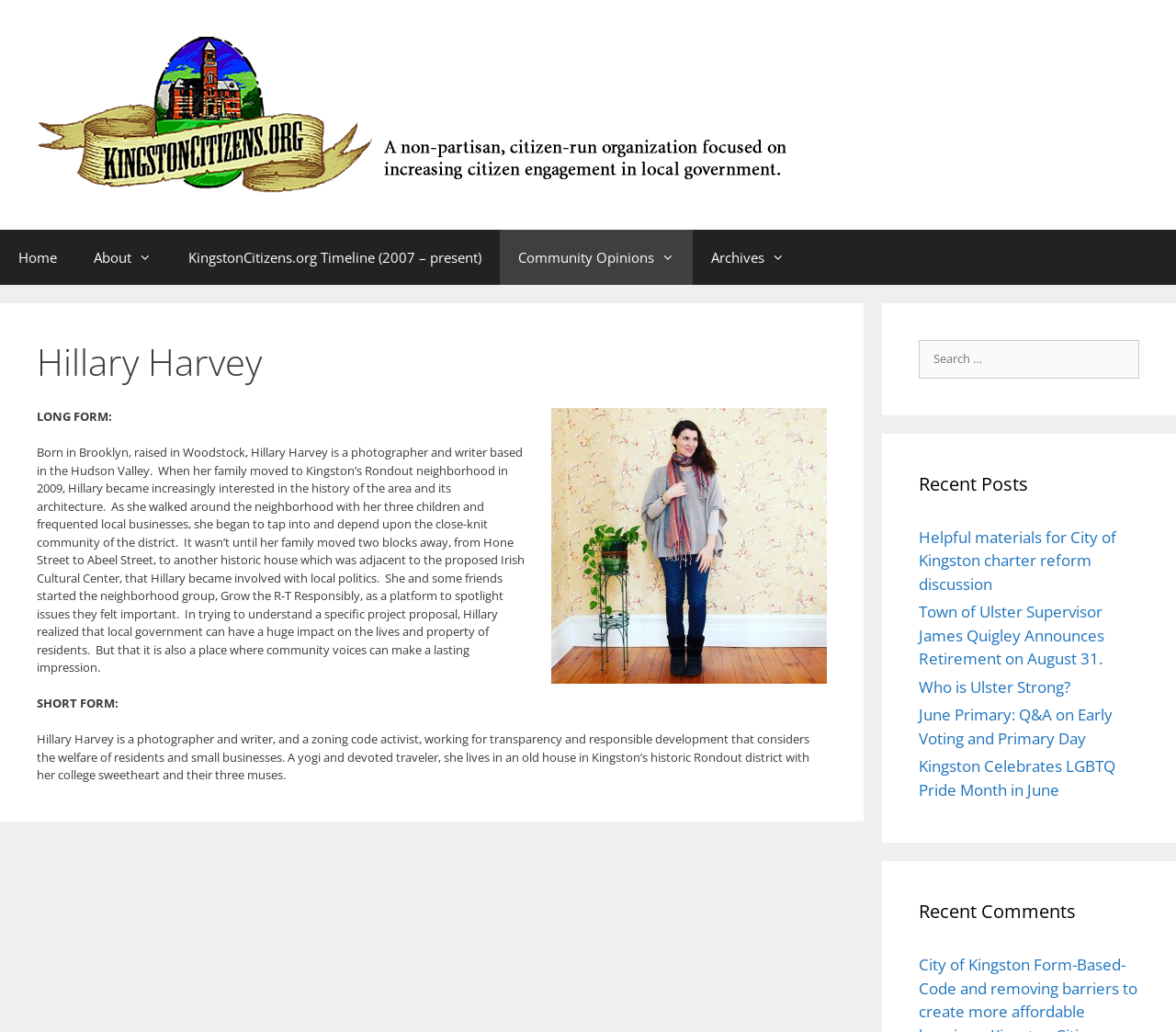Specify the bounding box coordinates of the element's region that should be clicked to achieve the following instruction: "search for something". The bounding box coordinates consist of four float numbers between 0 and 1, in the format [left, top, right, bottom].

[0.781, 0.329, 0.969, 0.366]